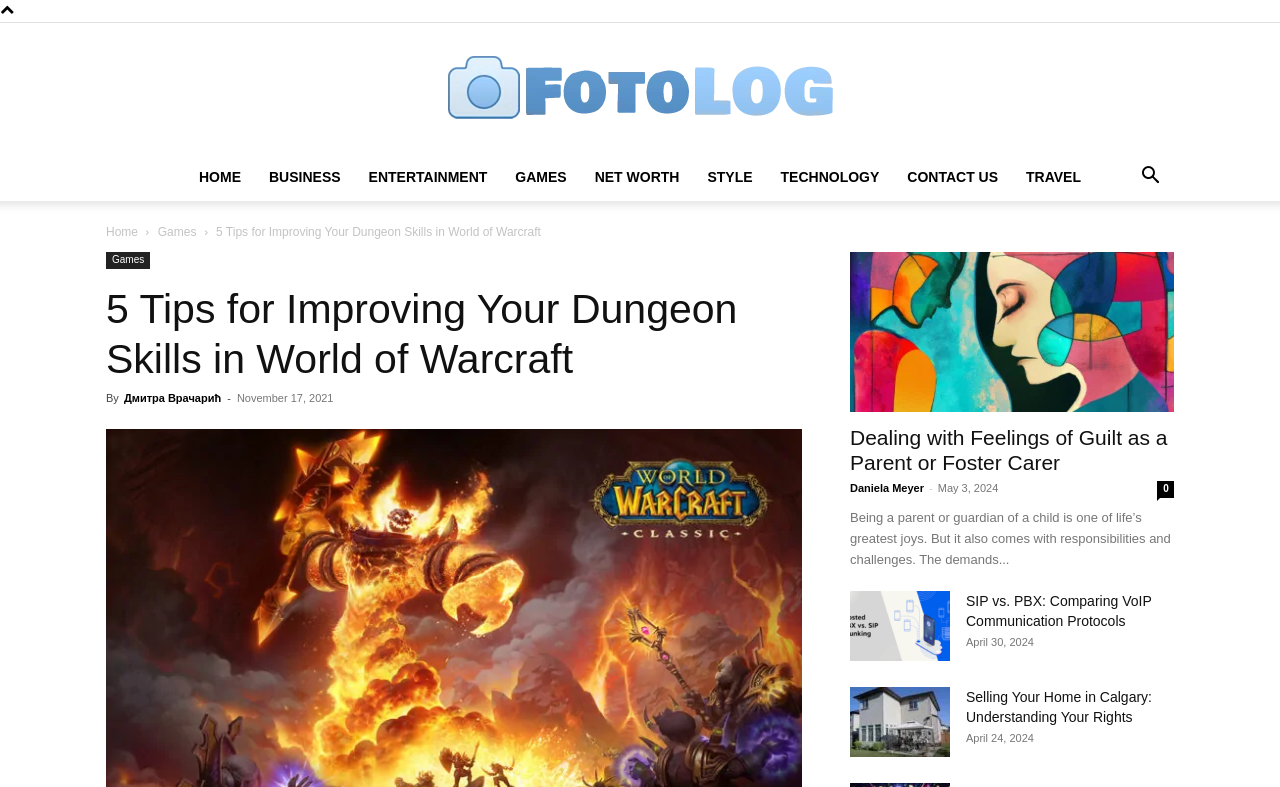Determine the bounding box coordinates of the clickable element to complete this instruction: "Read the article 'Dealing with Feelings of Guilt as a Parent or Foster Carer'". Provide the coordinates in the format of four float numbers between 0 and 1, [left, top, right, bottom].

[0.664, 0.32, 0.917, 0.524]